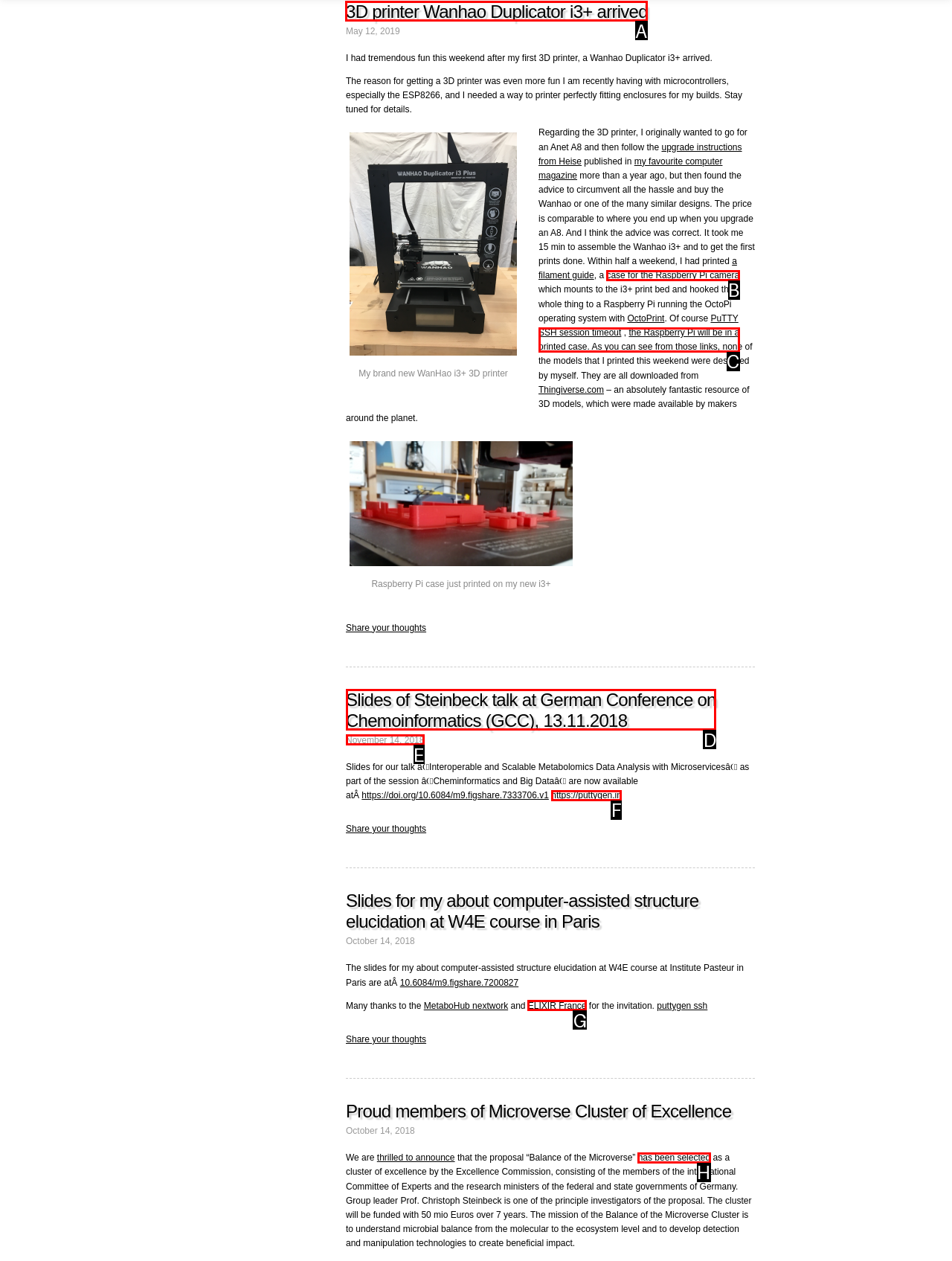Determine which HTML element to click to execute the following task: Click the link to read about the 3D printer Wanhao Duplicator i3+ Answer with the letter of the selected option.

A